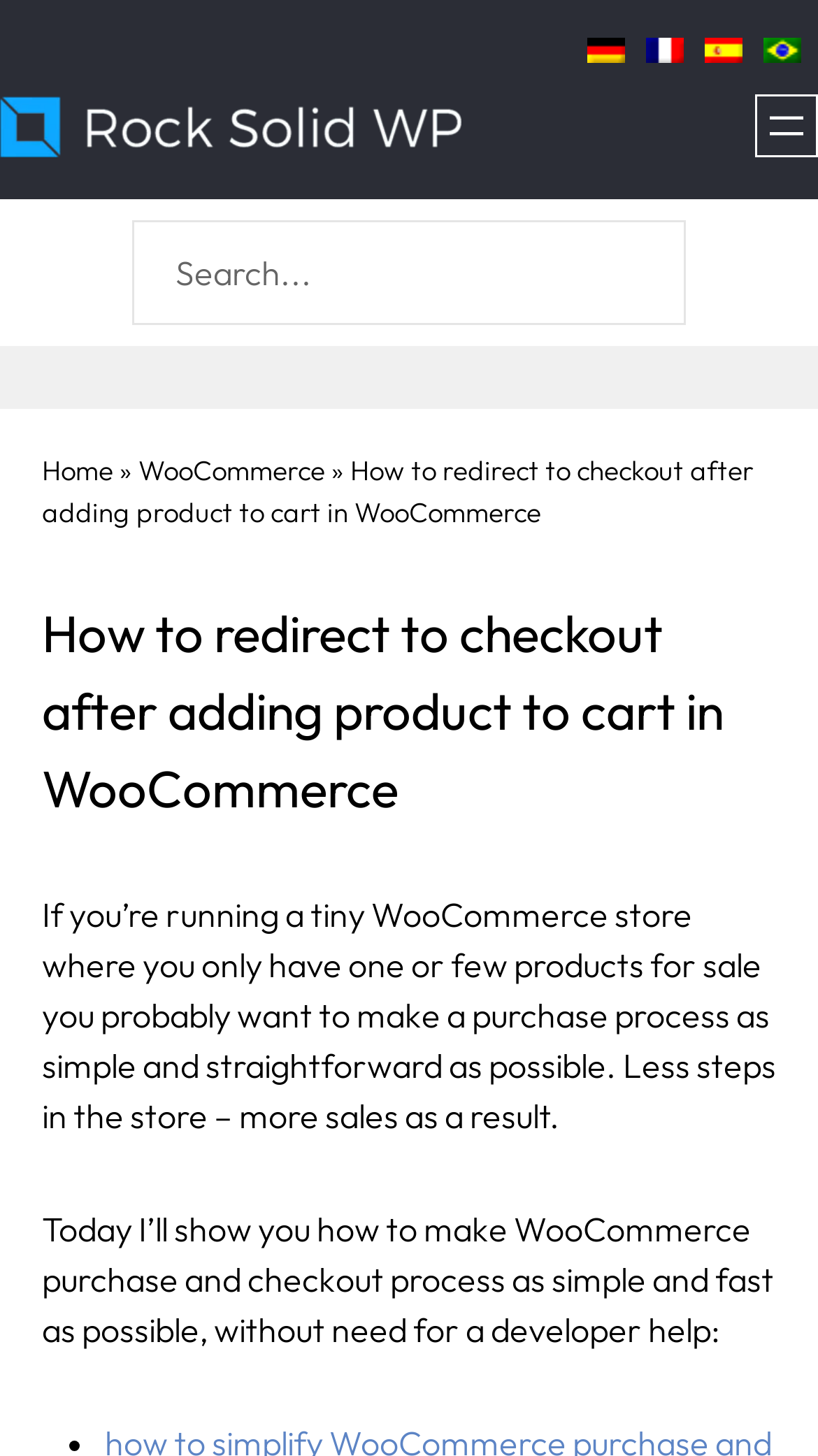Give a concise answer using only one word or phrase for this question:
What is the purpose of the search bar?

To search the website